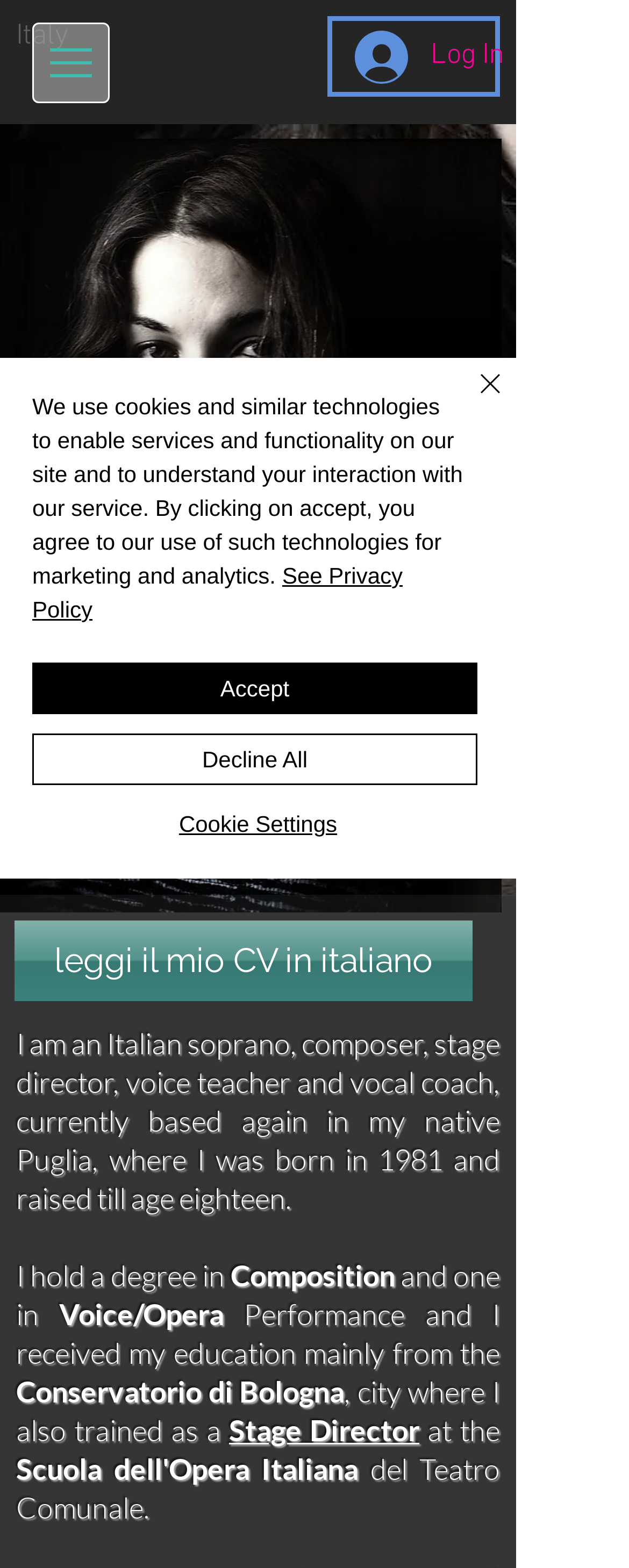Provide the bounding box coordinates of the HTML element this sentence describes: "See Privacy Policy". The bounding box coordinates consist of four float numbers between 0 and 1, i.e., [left, top, right, bottom].

[0.051, 0.359, 0.64, 0.397]